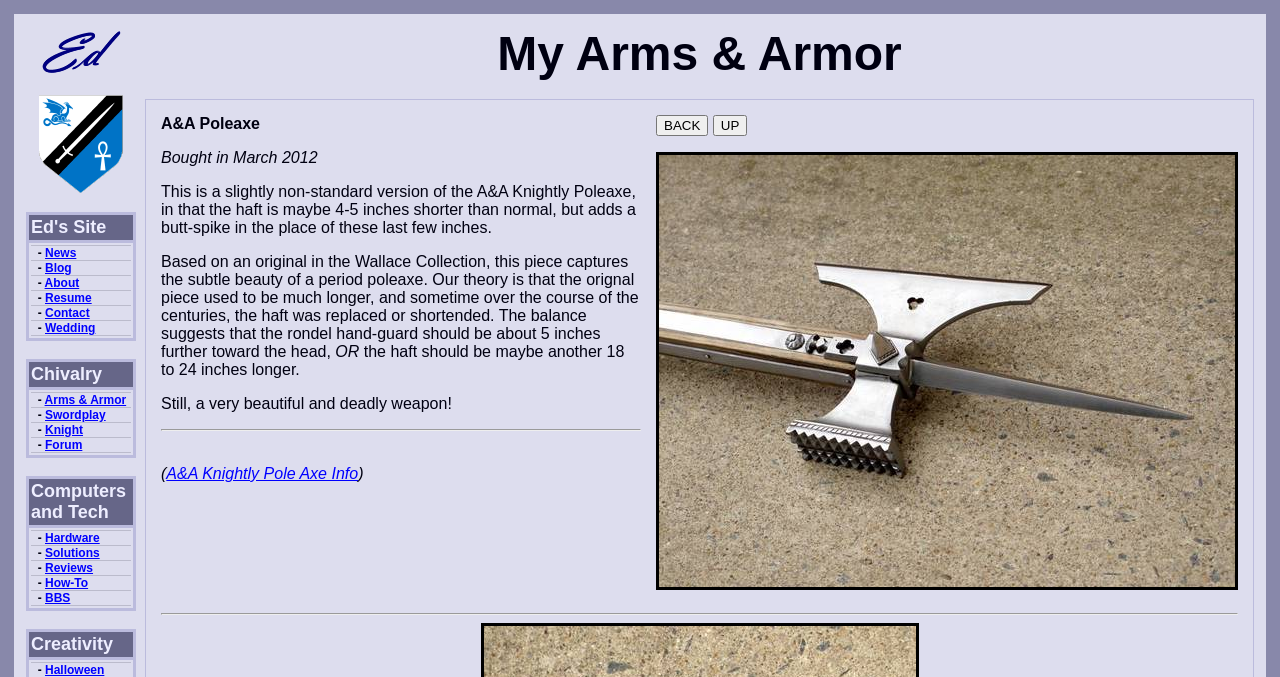What is the topic related to Chivalry?
Look at the screenshot and respond with a single word or phrase.

Arms & Armor, Swordplay, Knight, Forum